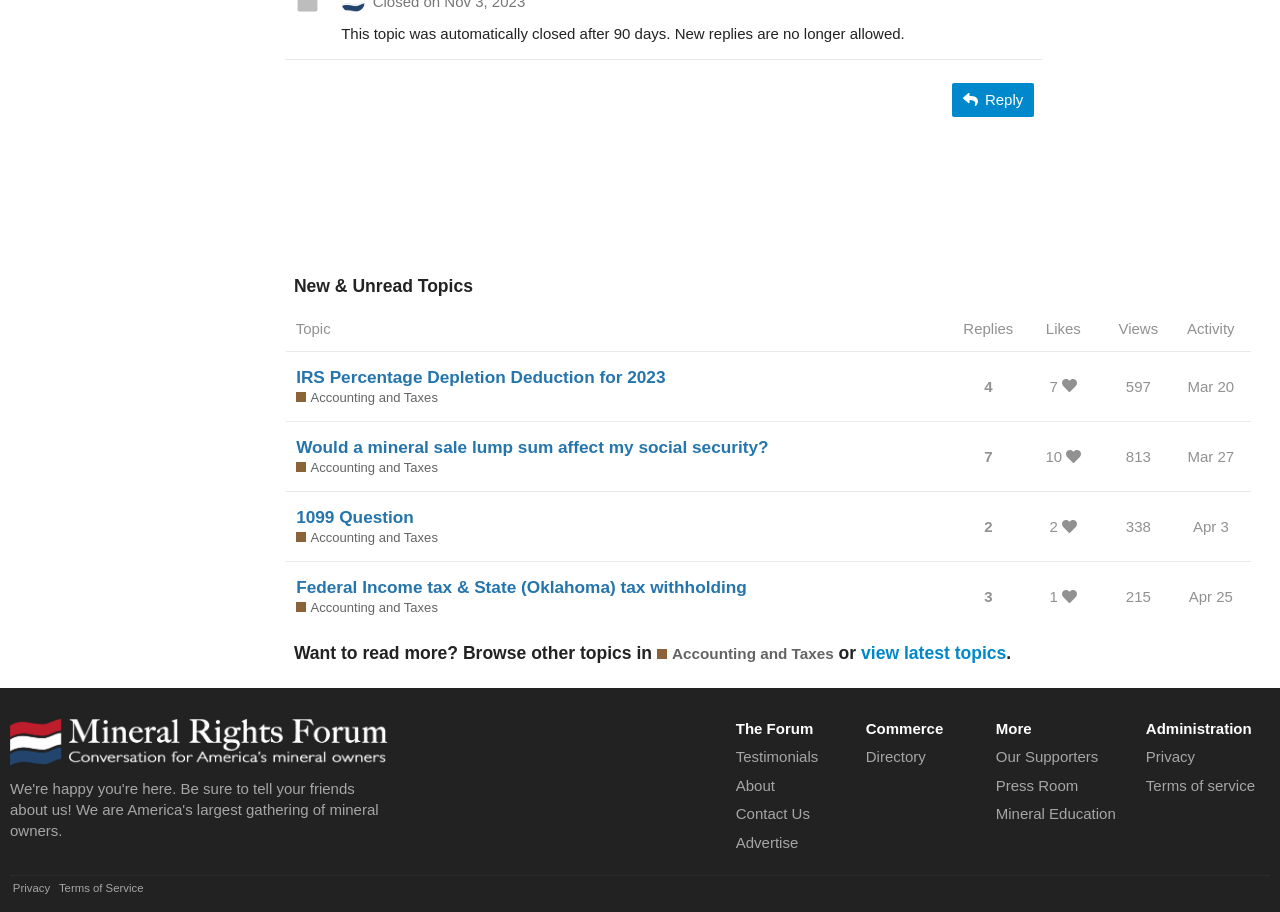Review the image closely and give a comprehensive answer to the question: What is the view count of the second topic?

The view count of the second topic can be found by looking at the gridcell 'this topic has been viewed 813 times' which is located in the second row of the table.